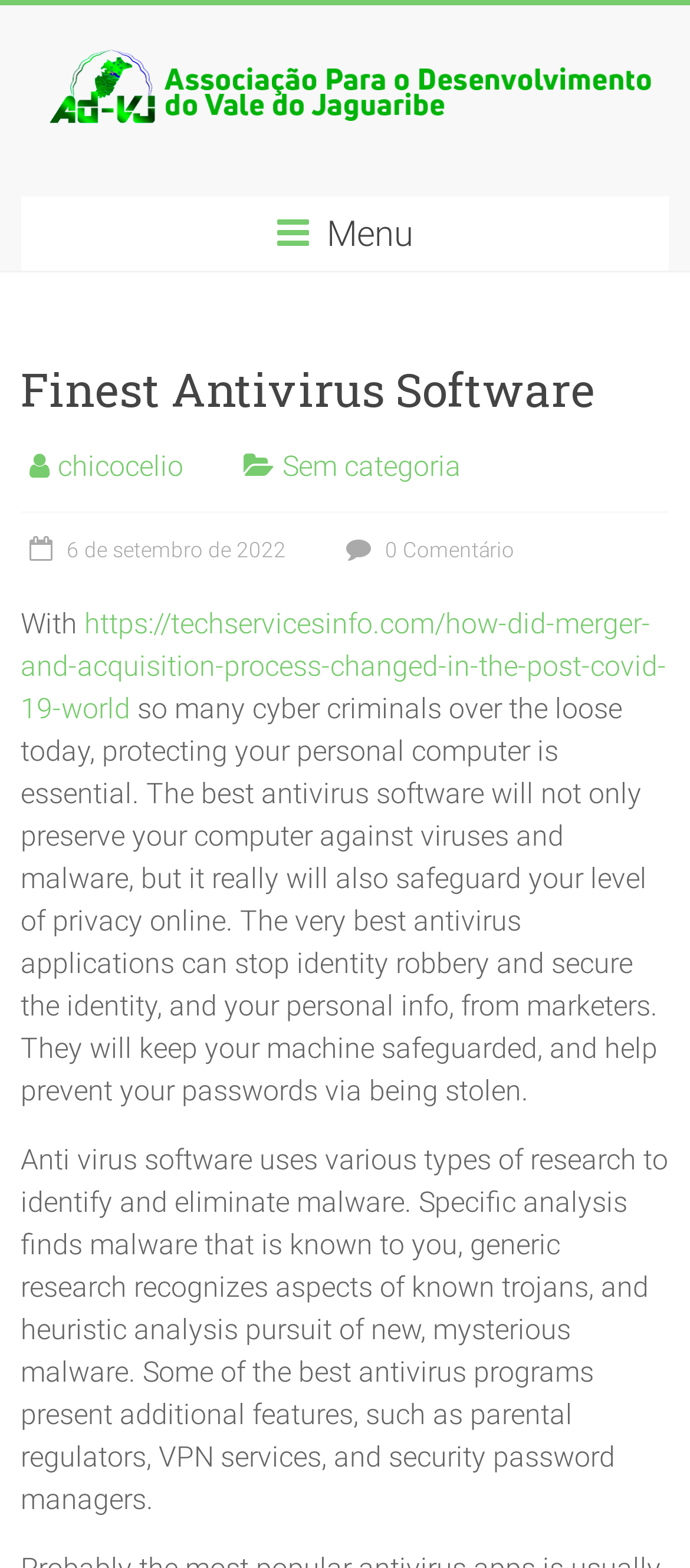Determine the bounding box coordinates for the UI element with the following description: "https://techservicesinfo.com/how-did-merger-and-acquisition-process-changed-in-the-post-covid-19-world". The coordinates should be four float numbers between 0 and 1, represented as [left, top, right, bottom].

[0.03, 0.387, 0.966, 0.462]